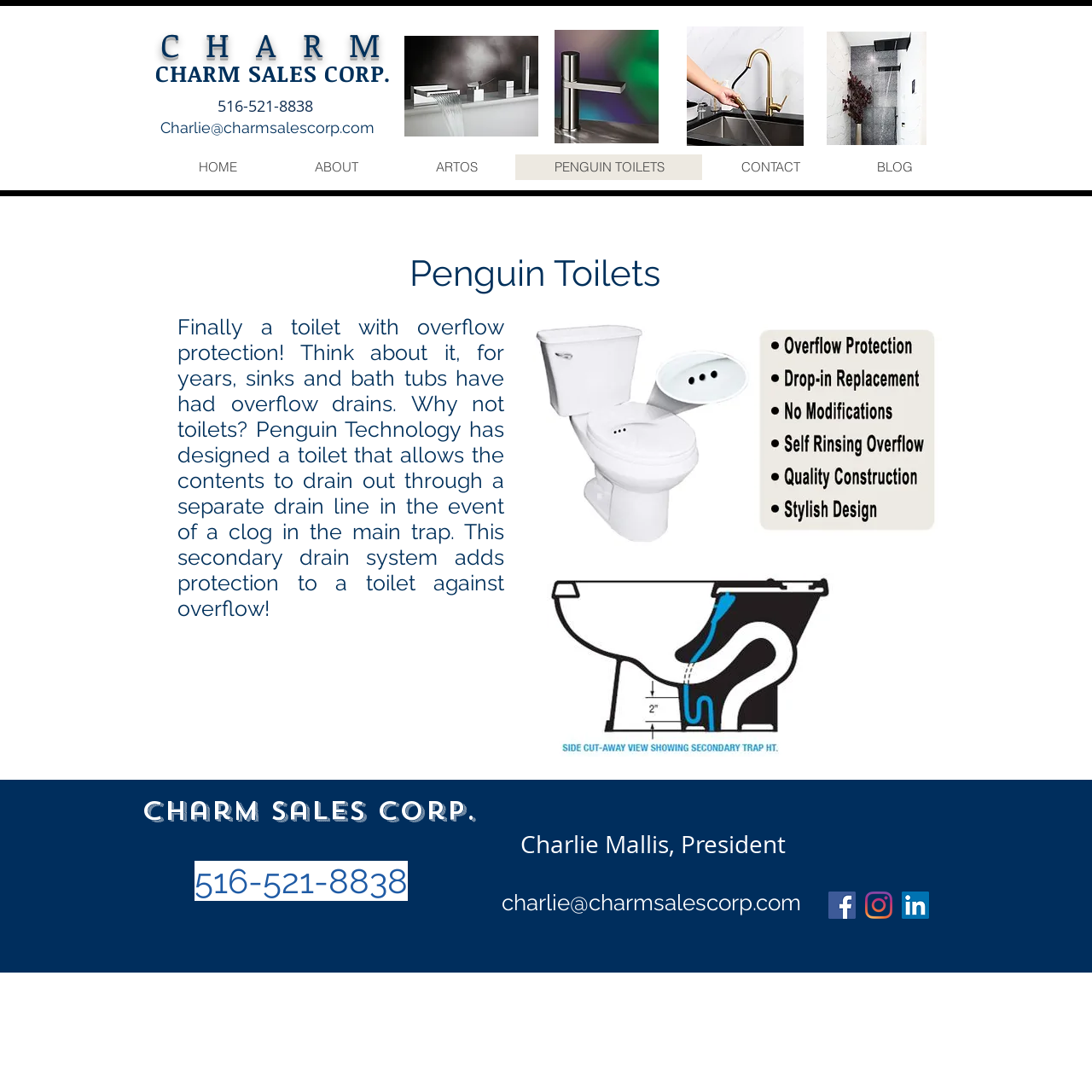Determine the coordinates of the bounding box for the clickable area needed to execute this instruction: "Click the 'HOME' link".

[0.147, 0.141, 0.252, 0.165]